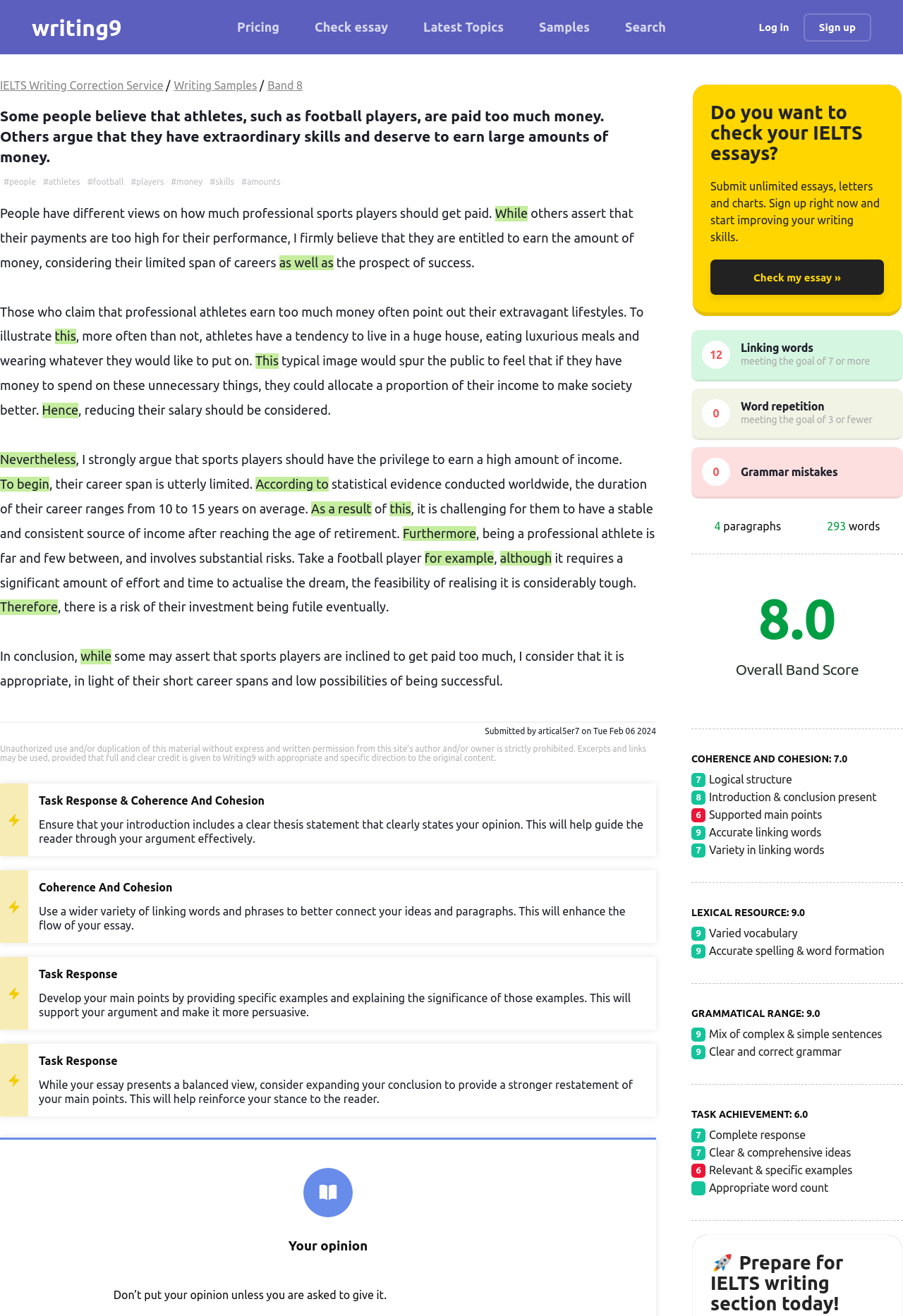What is the suggestion for improving the essay's conclusion?
Using the image, give a concise answer in the form of a single word or short phrase.

Expand to provide a stronger restatement